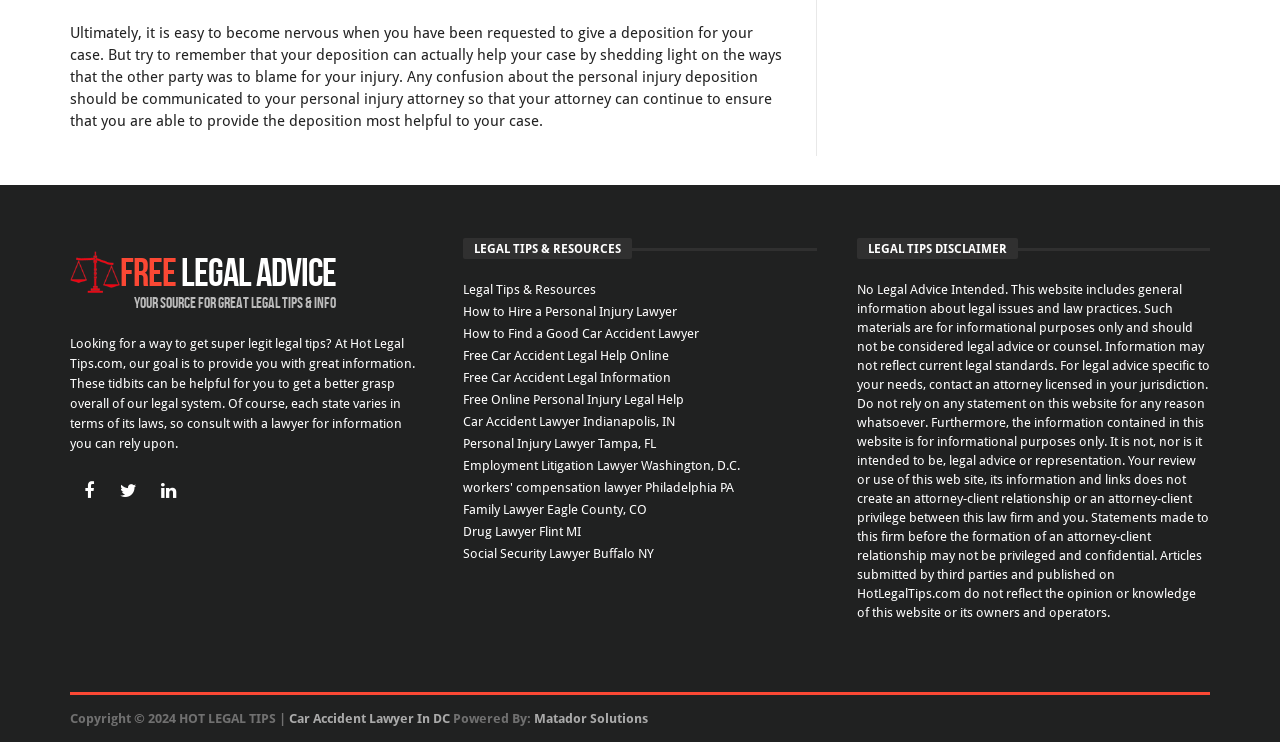Use the information in the screenshot to answer the question comprehensively: What is the purpose of the deposition mentioned on the webpage?

According to the static text on the webpage, the deposition is meant to help the case by shedding light on the other party's responsibility for the injury. It is suggested that any confusion about the deposition should be communicated to a personal injury attorney to ensure that the deposition is helpful to the case.